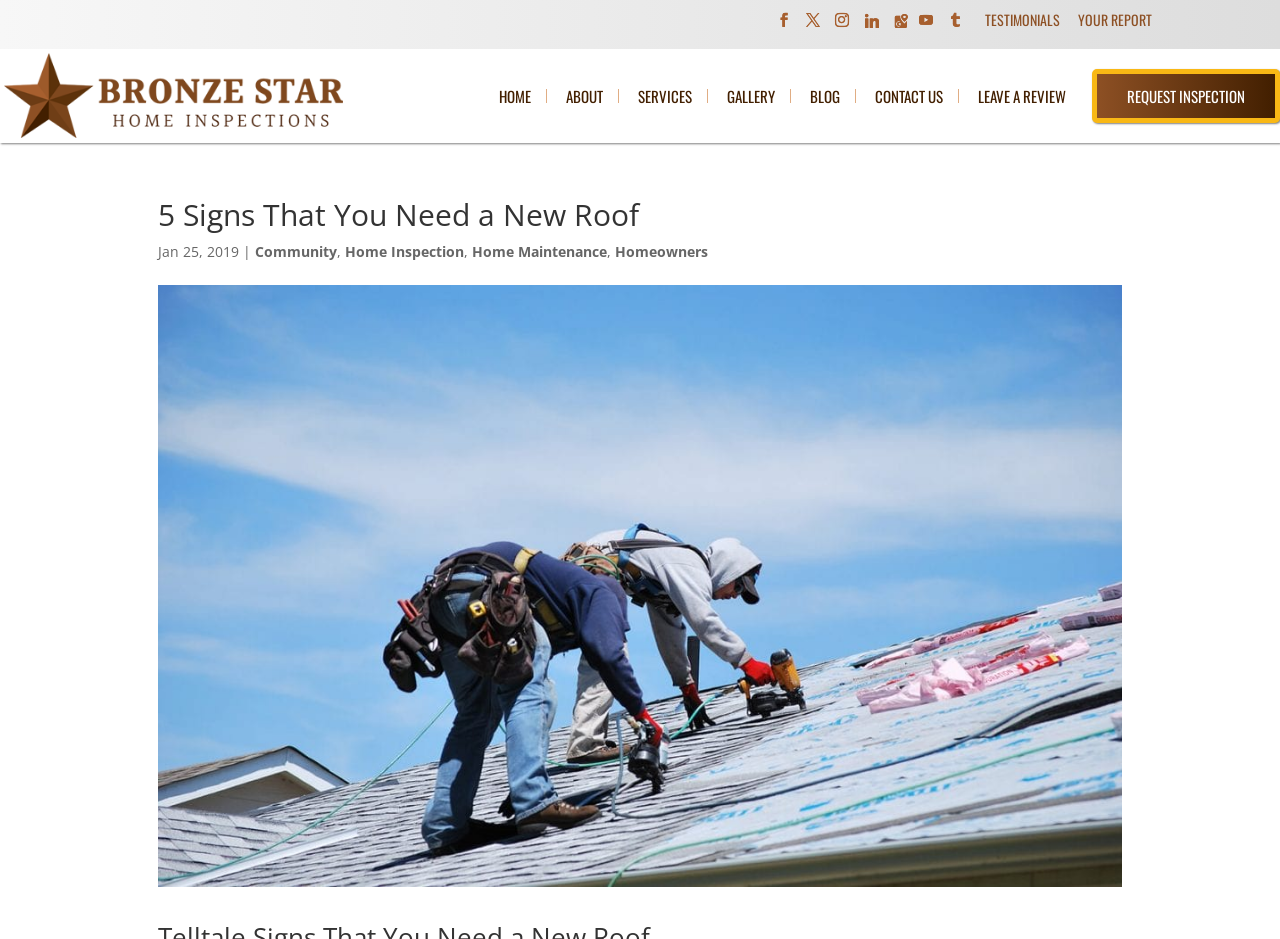Please give a succinct answer to the question in one word or phrase:
What is the date of the article?

Jan 25, 2019